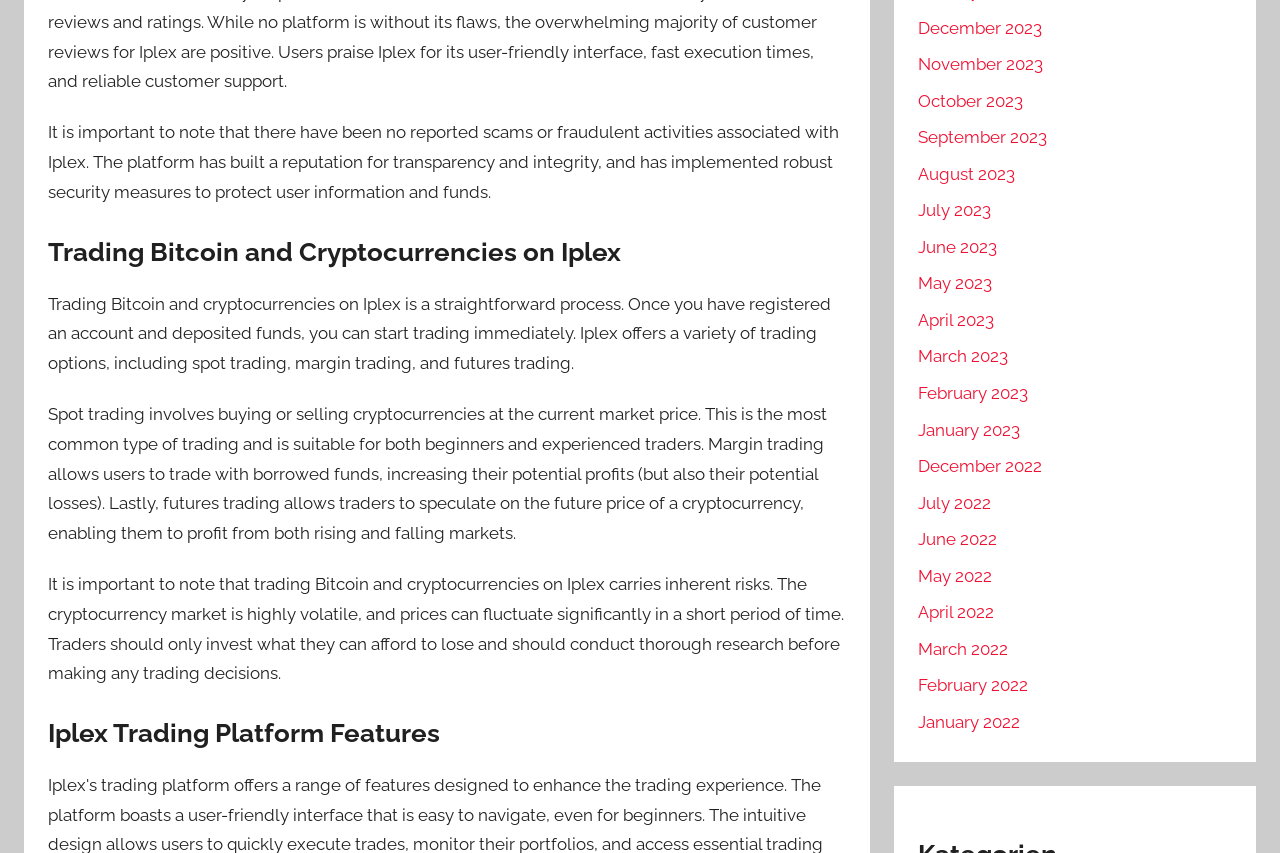Analyze the image and answer the question with as much detail as possible: 
What is the risk associated with trading Bitcoin and cryptocurrencies on Iplex?

According to the webpage, trading Bitcoin and cryptocurrencies on Iplex carries inherent risks due to the highly volatile nature of the cryptocurrency market, and prices can fluctuate significantly in a short period of time.